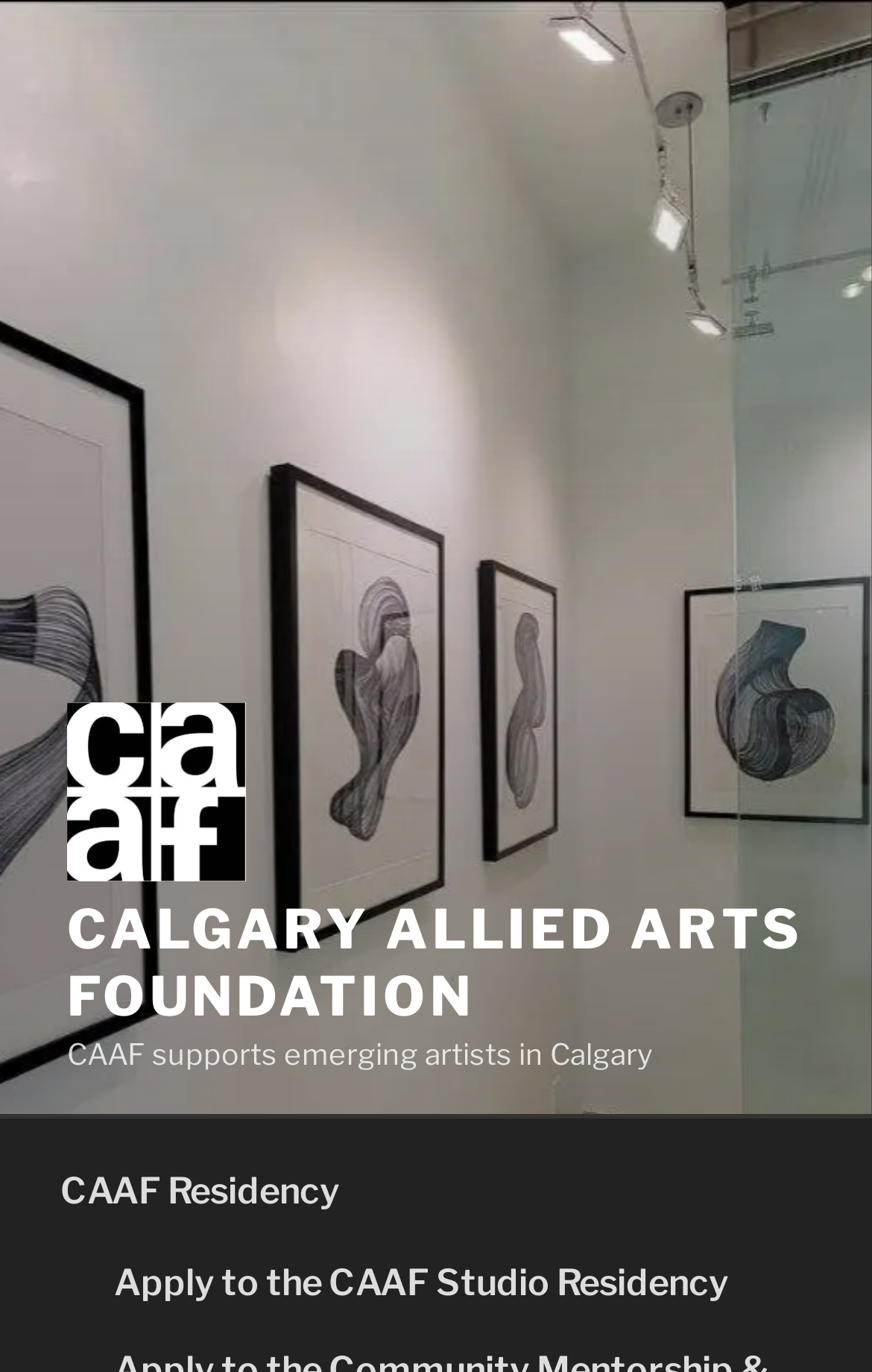What is the purpose of the organization?
Look at the image and provide a detailed response to the question.

Although the exact mission statement is not fully provided on the page, based on the meta description, it can be inferred that the purpose of the organization is to promote arts and culture, and the page provides some information about the organization's activities and programs.